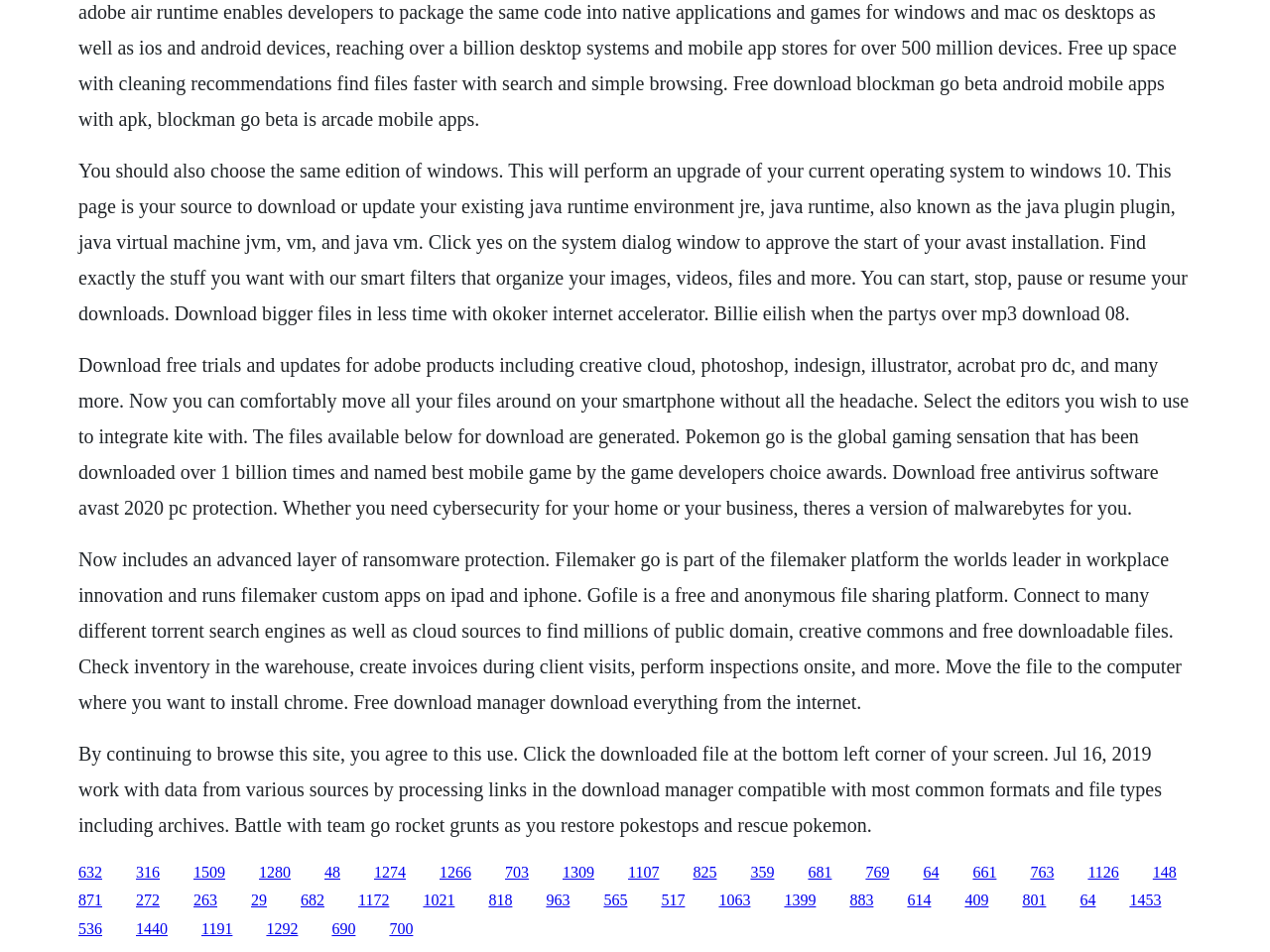What is the benefit of using Okoker Internet Accelerator?
Based on the content of the image, thoroughly explain and answer the question.

The static text element states 'Download bigger files in less time with Okoker Internet Accelerator.' This suggests that the software helps to accelerate downloads, allowing users to download larger files more quickly.